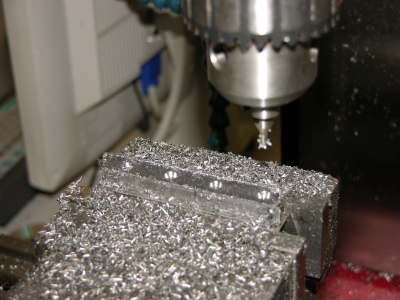Describe all the elements visible in the image meticulously.

The image showcases a close-up view of a milling machine's spindle, positioned directly above a metallic workpiece that is heavily covered in aluminum shavings. The scene captures the milling process in action, with the cutting tool poised to make precision cuts. The workpiece, appearing to undergo modifications, displays several drilled holes, indicative of a meticulous machining process. Behind the milling machine, a small glimpse of computer equipment is visible, suggesting the integration of technology in overseeing or controlling the machining operations. This image effectively illustrates the intricate work involved in machining and the importance of proper tooling and setup for achieving precise results in metal fabrication.